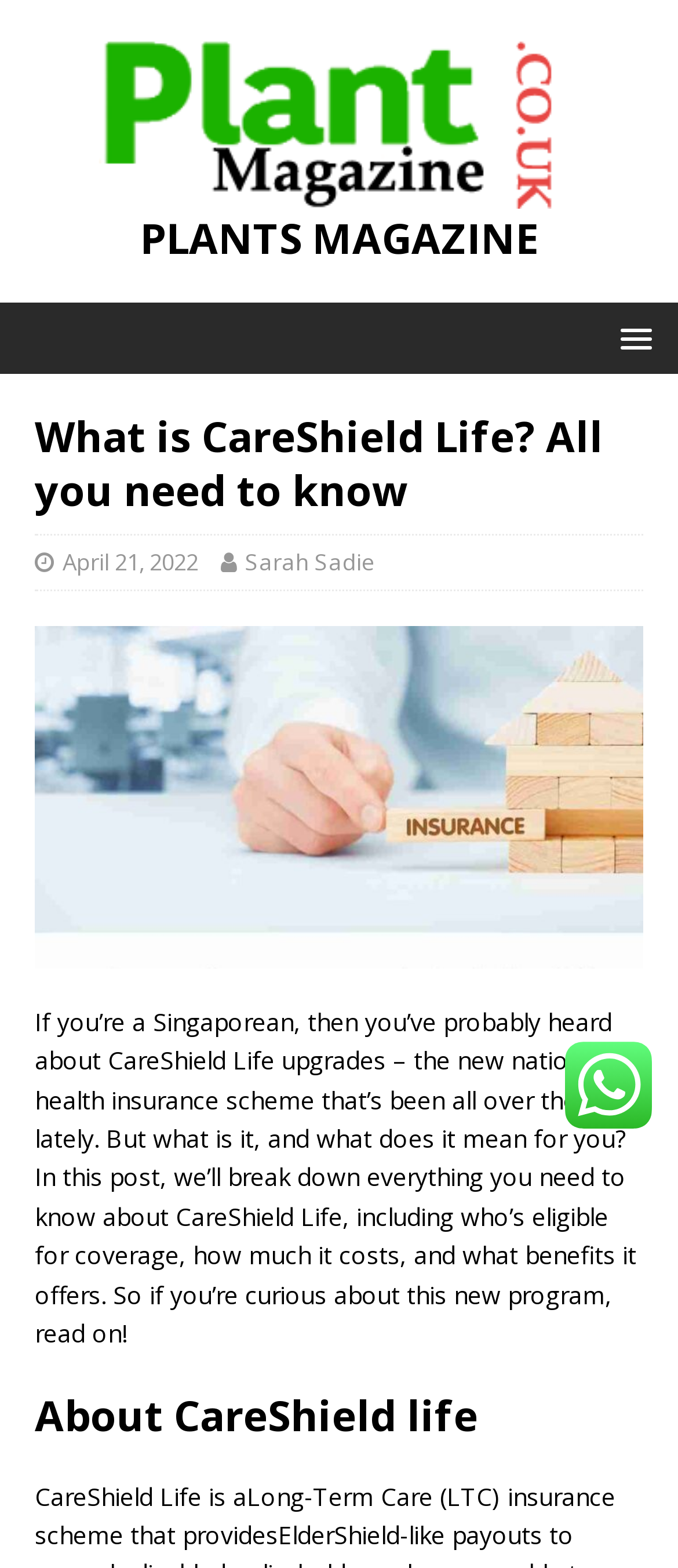Please answer the following question using a single word or phrase: 
What is the topic of the article?

CareShield Life